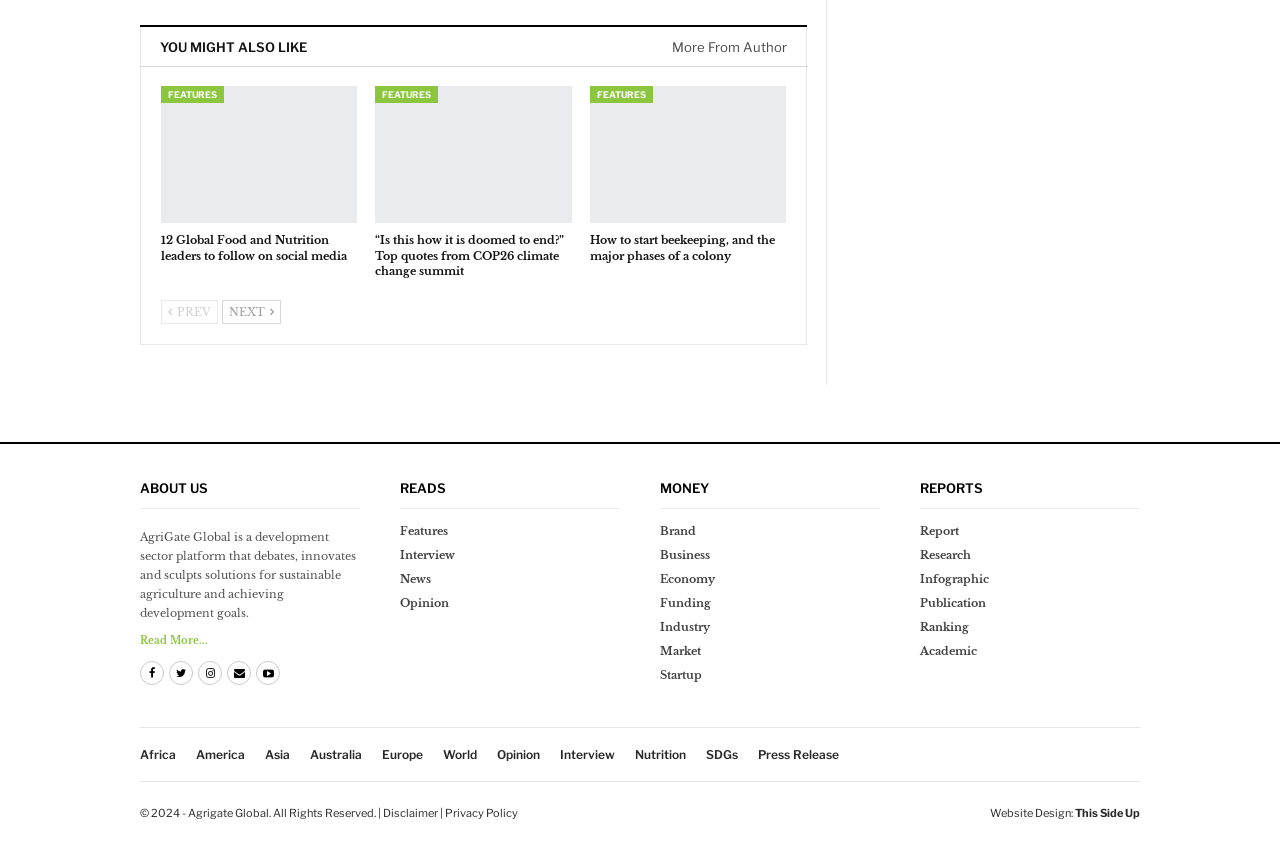Give the bounding box coordinates for the element described as: "Nutrition".

[0.496, 0.884, 0.536, 0.901]